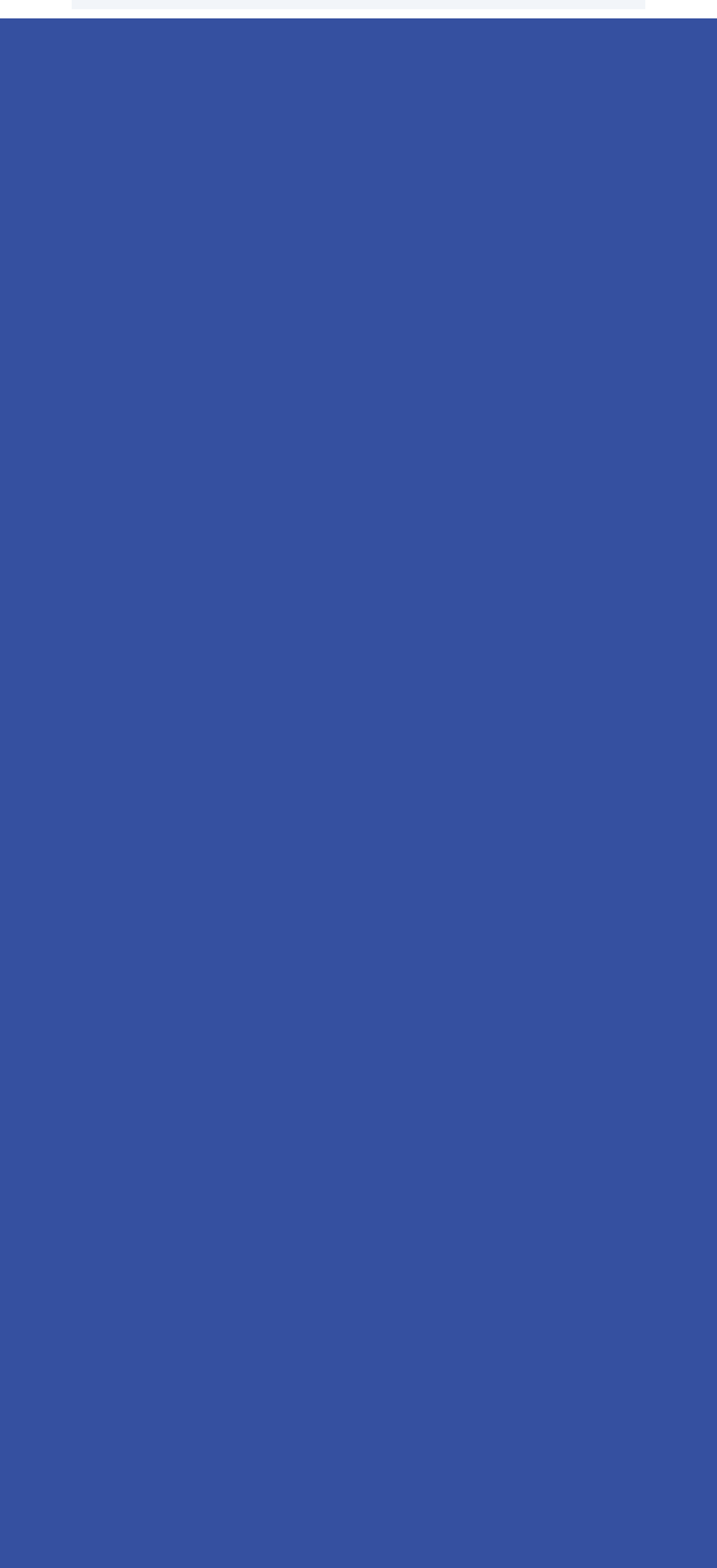Could you please study the image and provide a detailed answer to the question:
What are the categories of work presented on the webpage?

The categories of work presented on the webpage can be identified by the headings: 'READ THE BLOG', 'STOCK PHOTOGRAPHY', and 'DOCUMENTARIES'. These headings are present in a hierarchical structure, indicating that they are separate categories of work.